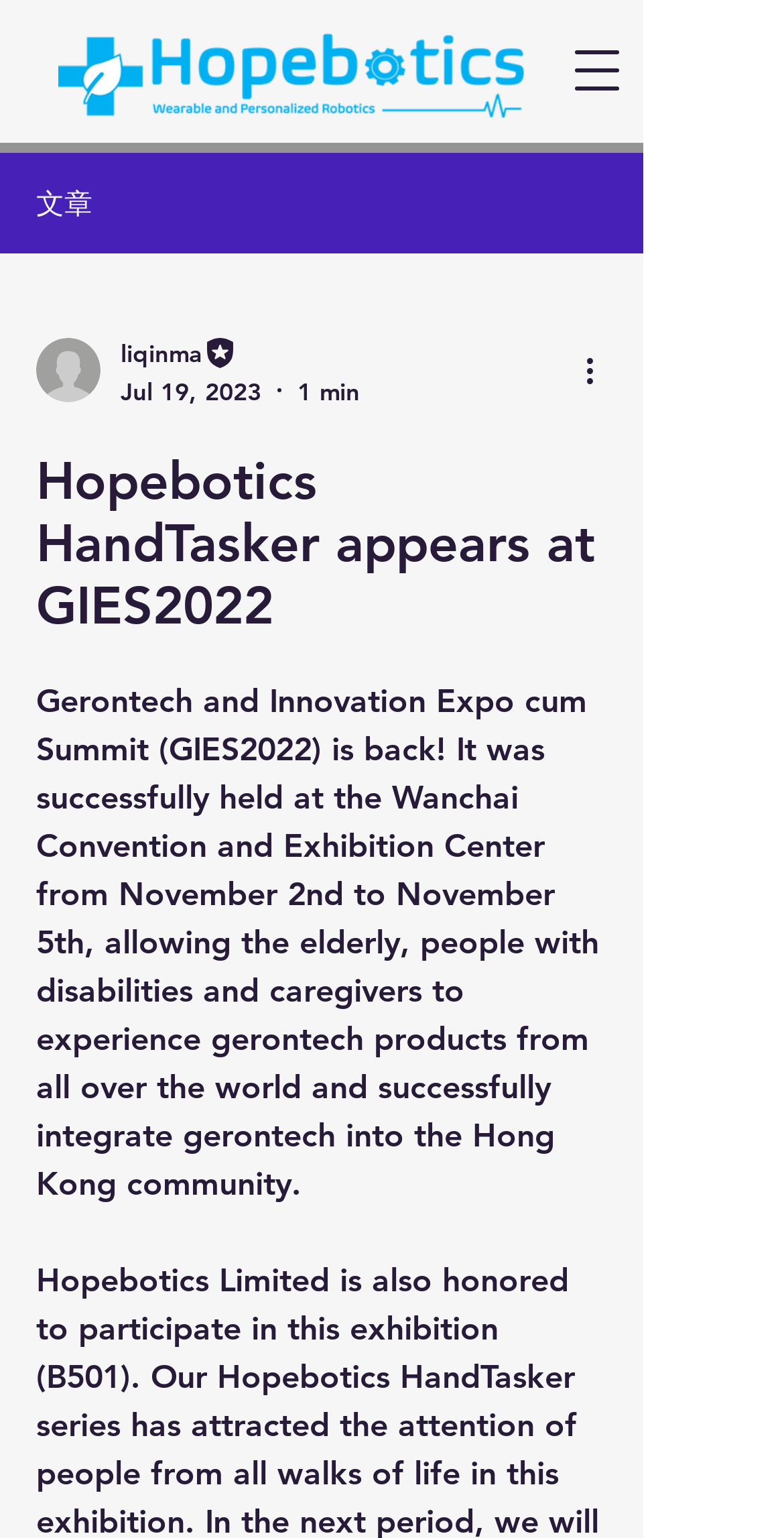Provide a thorough and detailed response to the question by examining the image: 
Who is the author of the article?

The author of the article is liqinma, which can be found in the section with the writer's picture and other details.